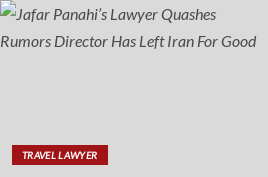Provide a single word or phrase to answer the given question: 
What type of lawyer is mentioned?

Travel Lawyer